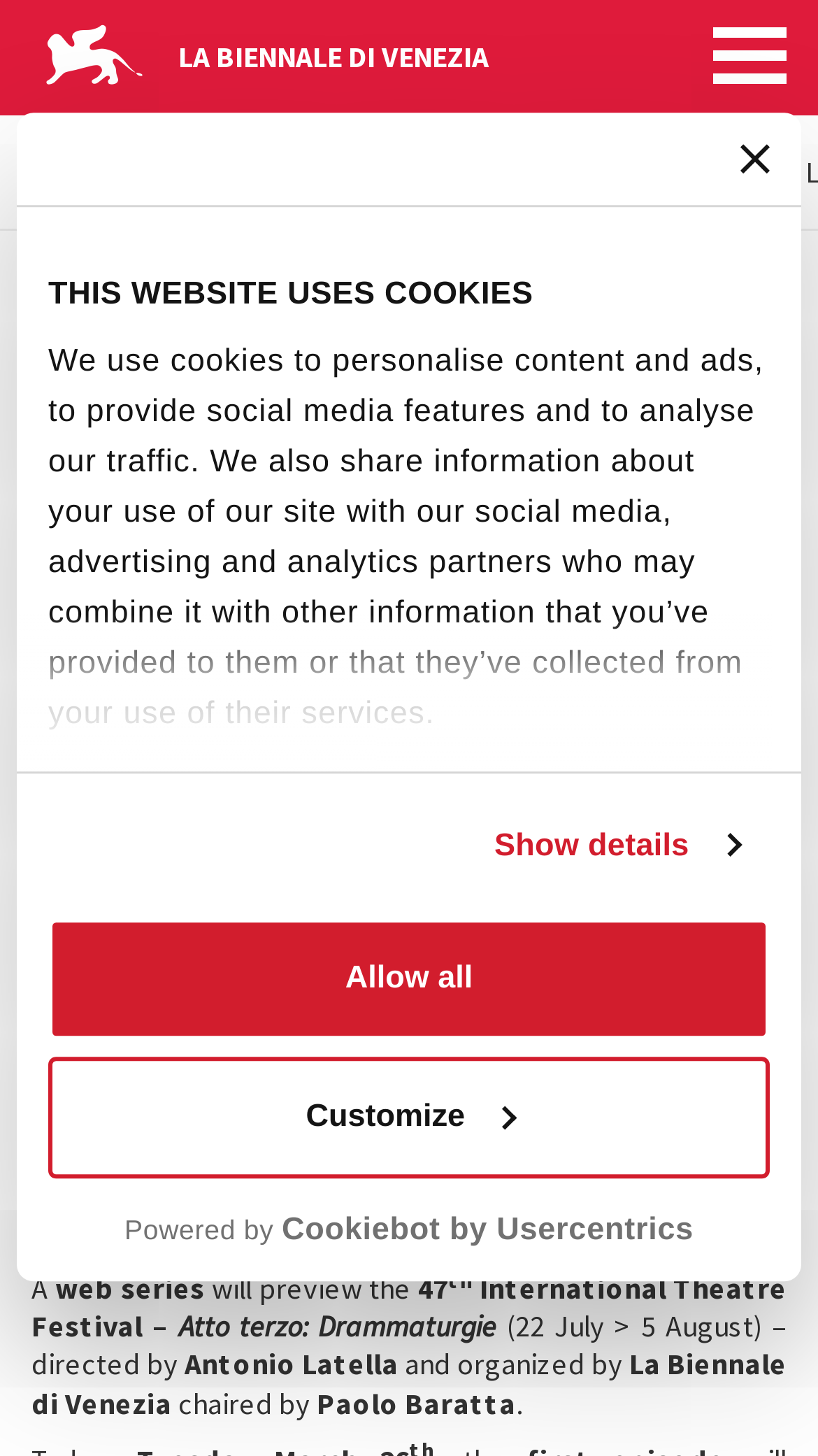Can you specify the bounding box coordinates of the area that needs to be clicked to fulfill the following instruction: "Leave your feedback"?

None